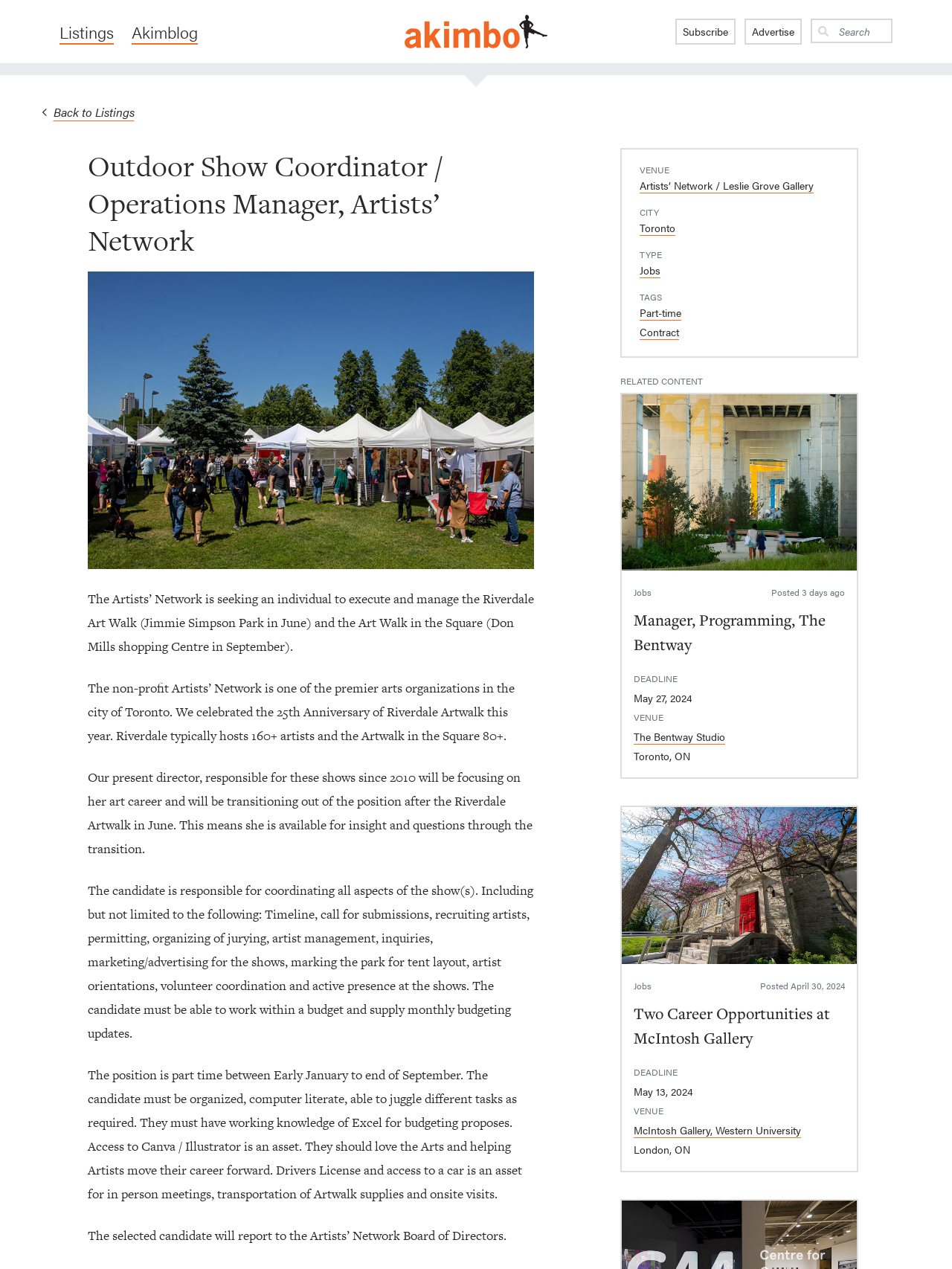Respond to the following question with a brief word or phrase:
What is the required skill for budgeting purposes?

Excel